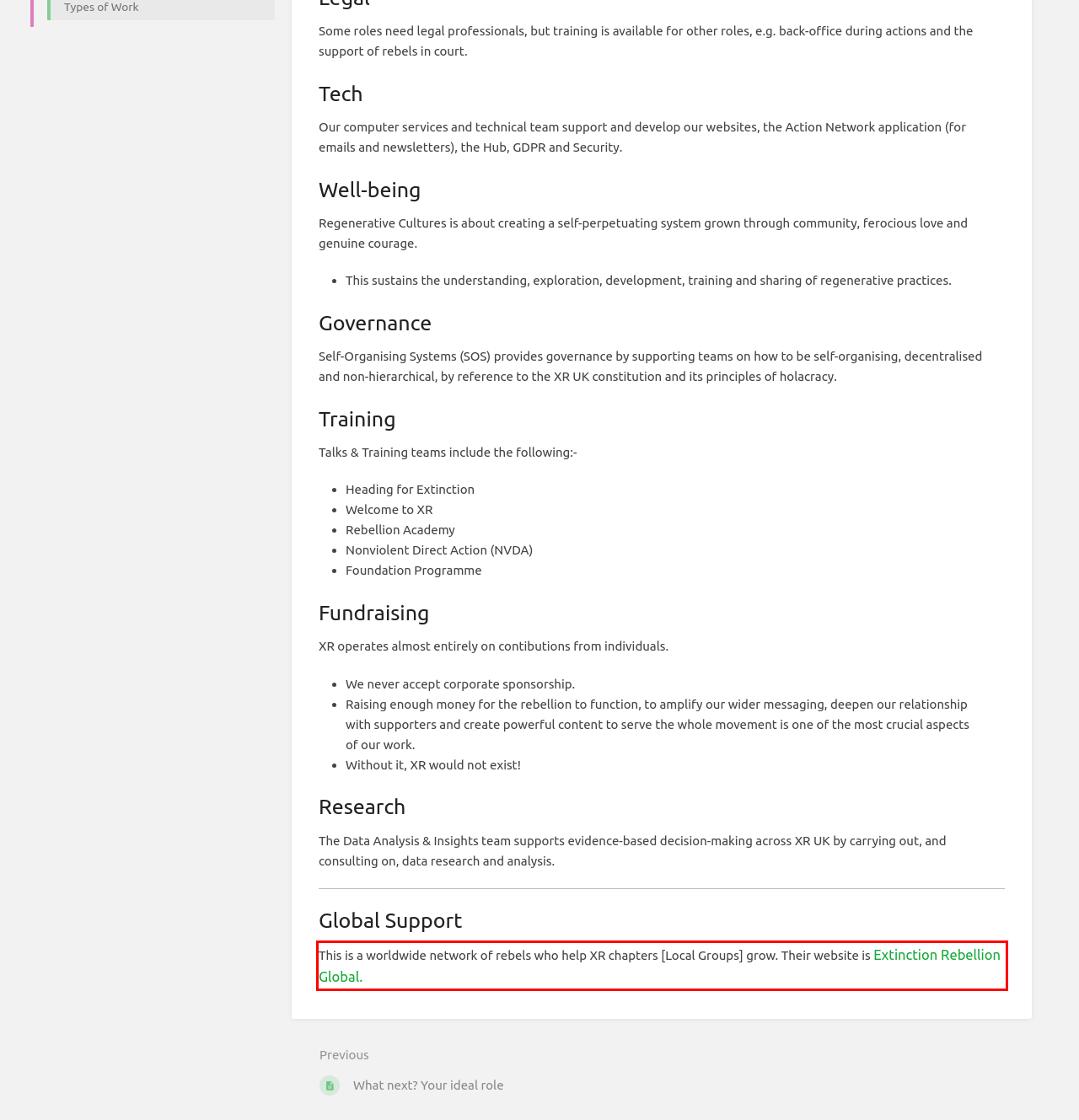Within the screenshot of the webpage, locate the red bounding box and use OCR to identify and provide the text content inside it.

This is a worldwide network of rebels who help XR chapters [Local Groups] grow. Their website is Extinction Rebellion Global.